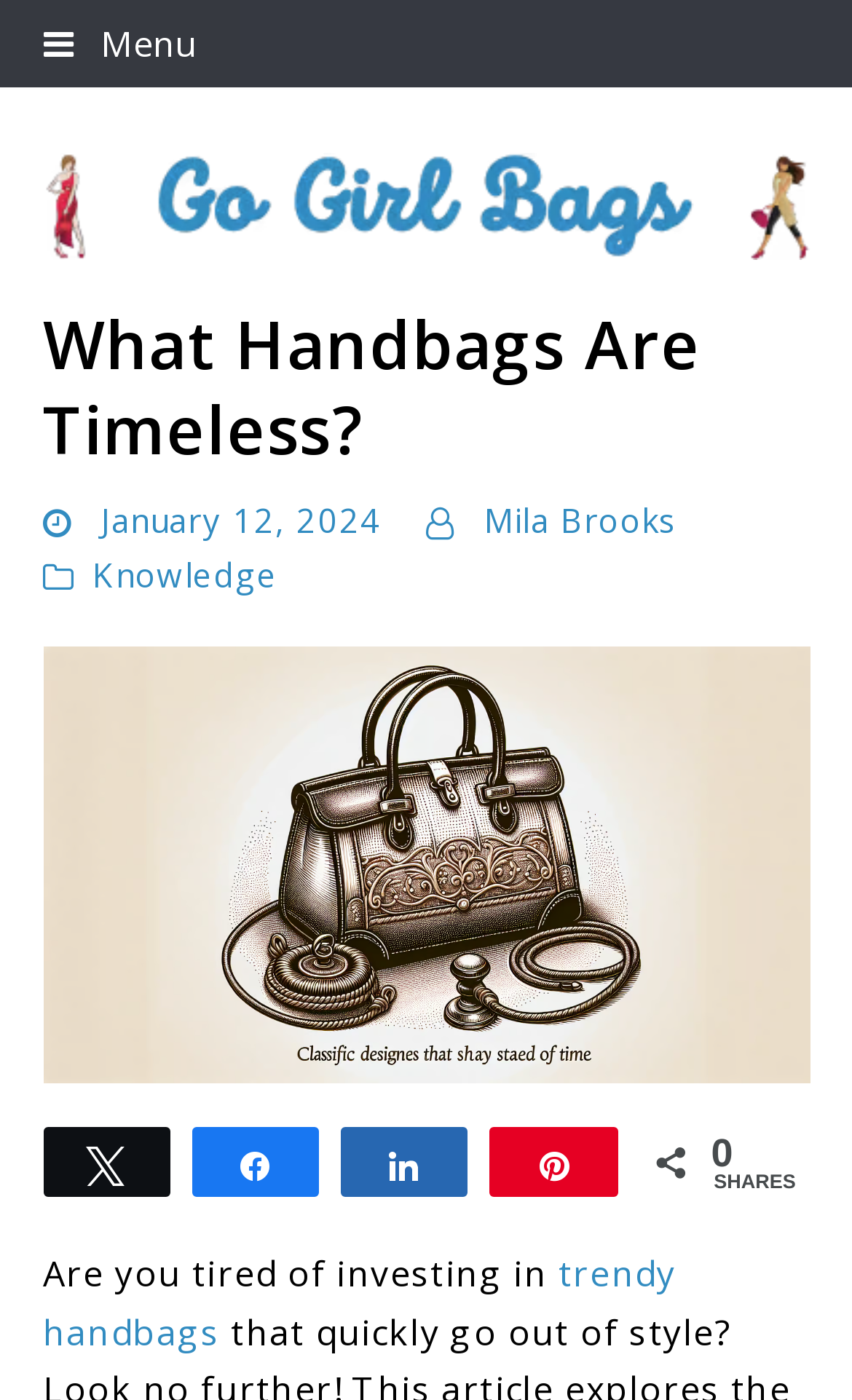From the element description: "Share", extract the bounding box coordinates of the UI element. The coordinates should be expressed as four float numbers between 0 and 1, in the order [left, top, right, bottom].

[0.228, 0.807, 0.372, 0.854]